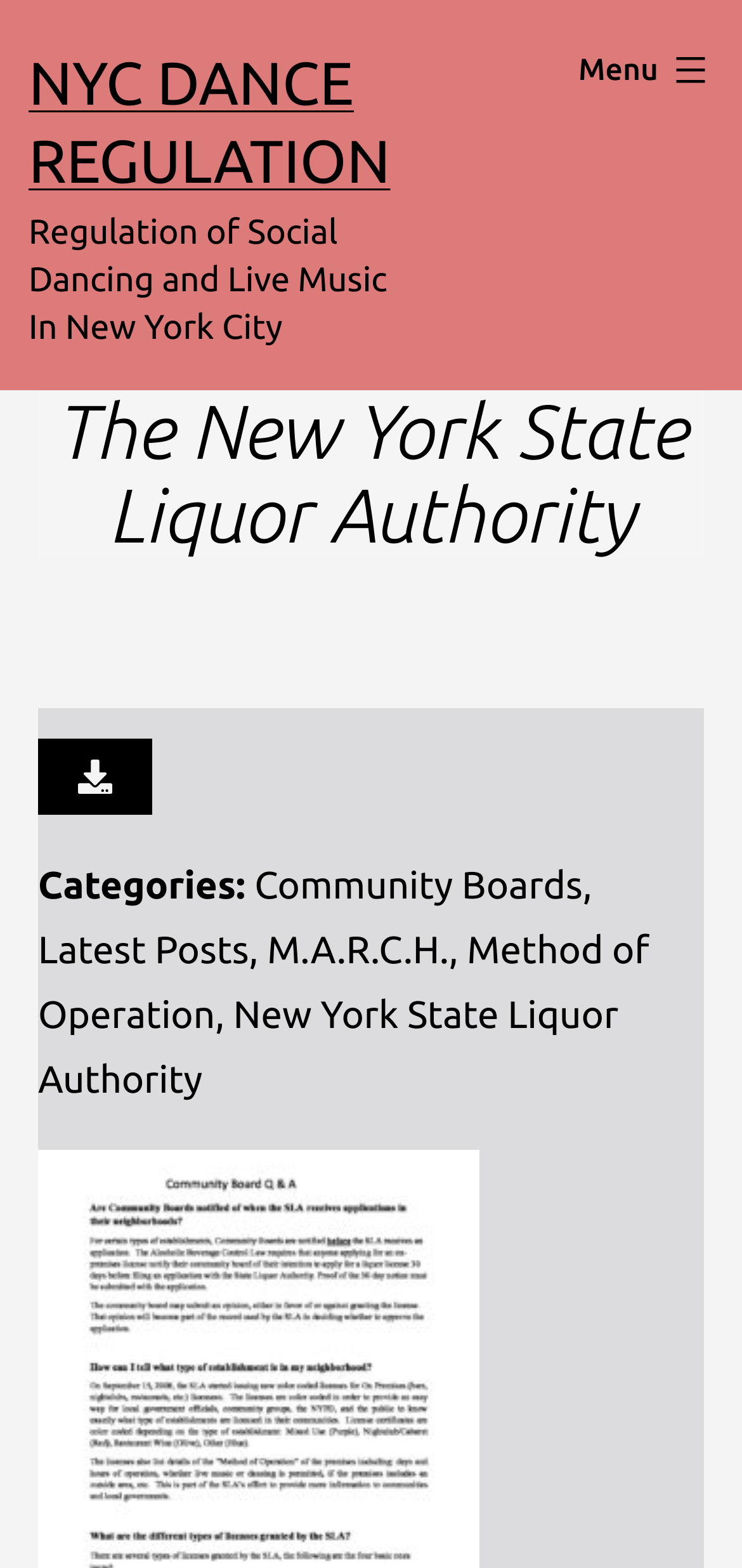What is the category list below the header?
Using the visual information from the image, give a one-word or short-phrase answer.

Community Boards, Latest Posts, M.A.R.C.H., Method of Operation, New York State Liquor Authority